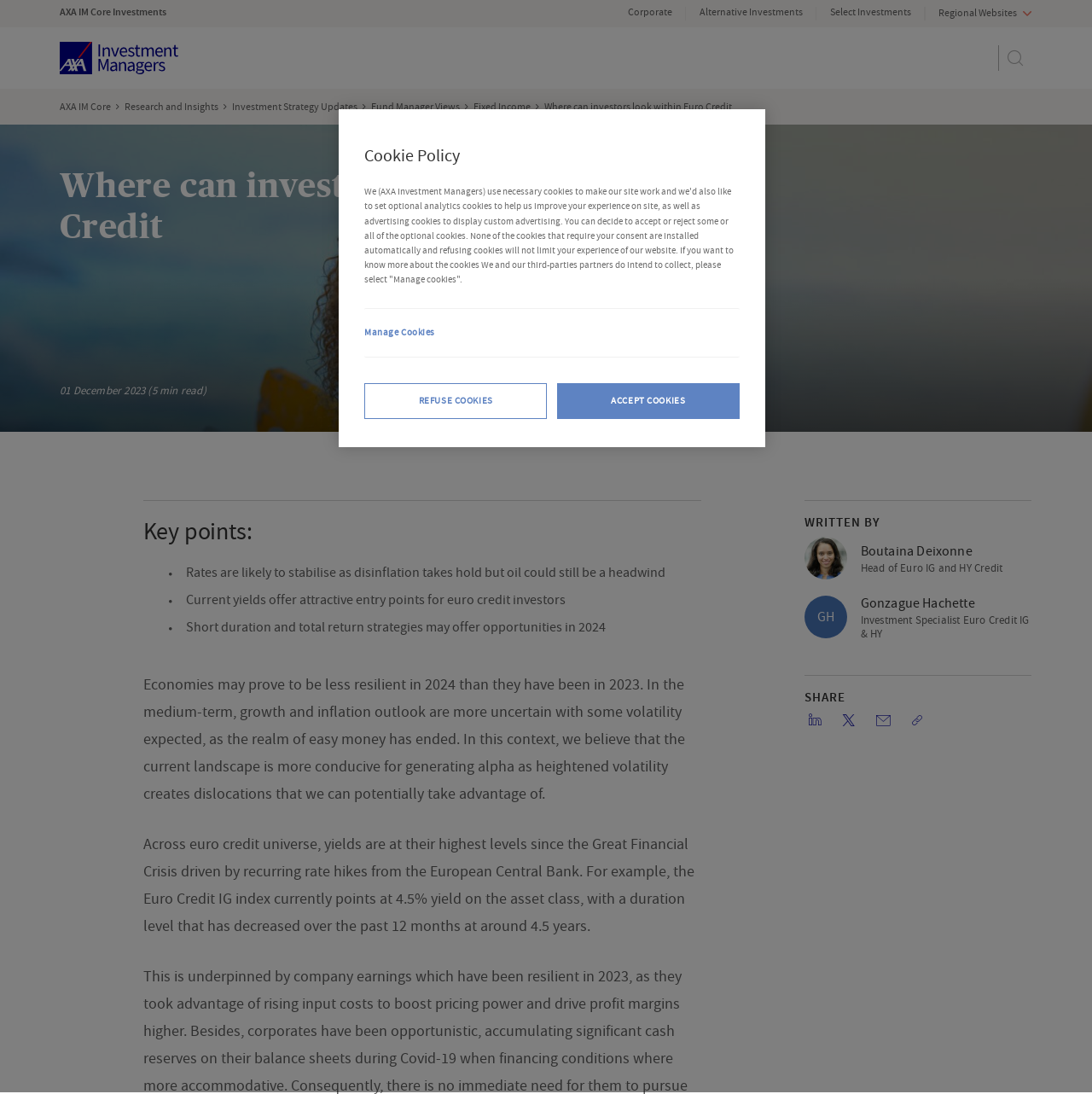Please mark the bounding box coordinates of the area that should be clicked to carry out the instruction: "Go to AXA IM Core Investments".

[0.055, 0.005, 0.168, 0.018]